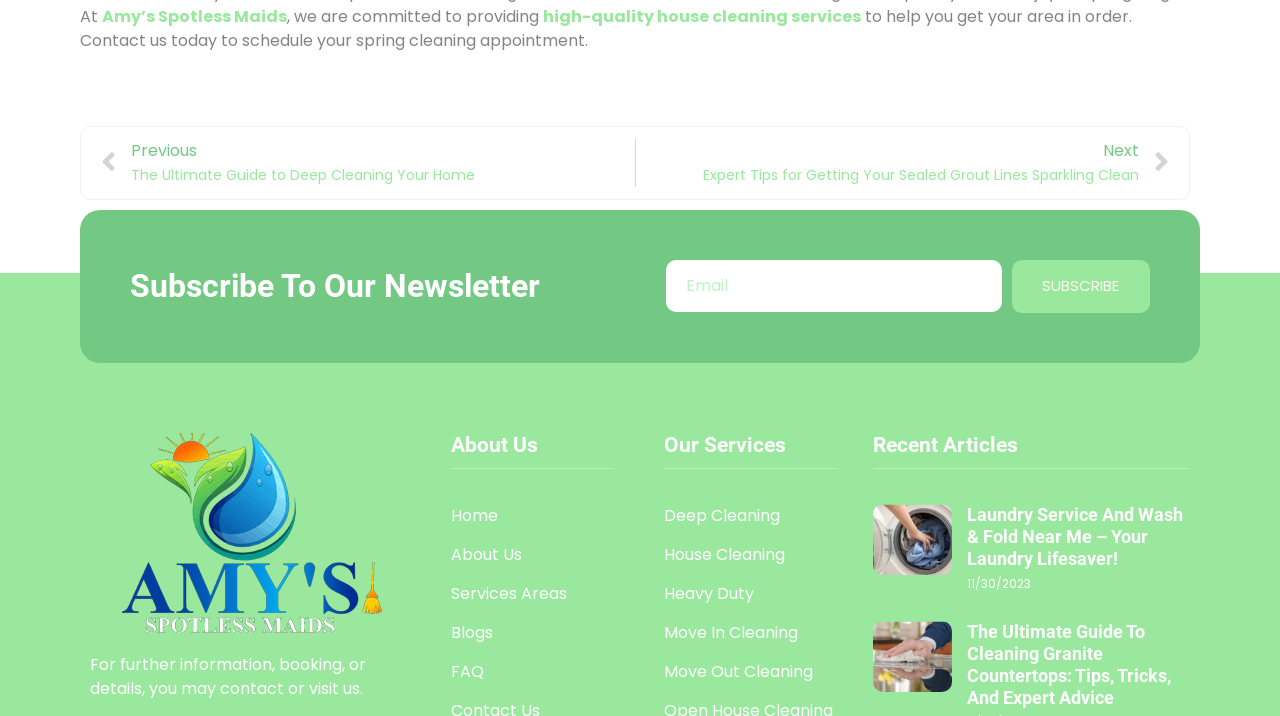Based on the element description, predict the bounding box coordinates (top-left x, top-left y, bottom-right x, bottom-right y) for the UI element in the screenshot: FAQ

[0.352, 0.922, 0.48, 0.956]